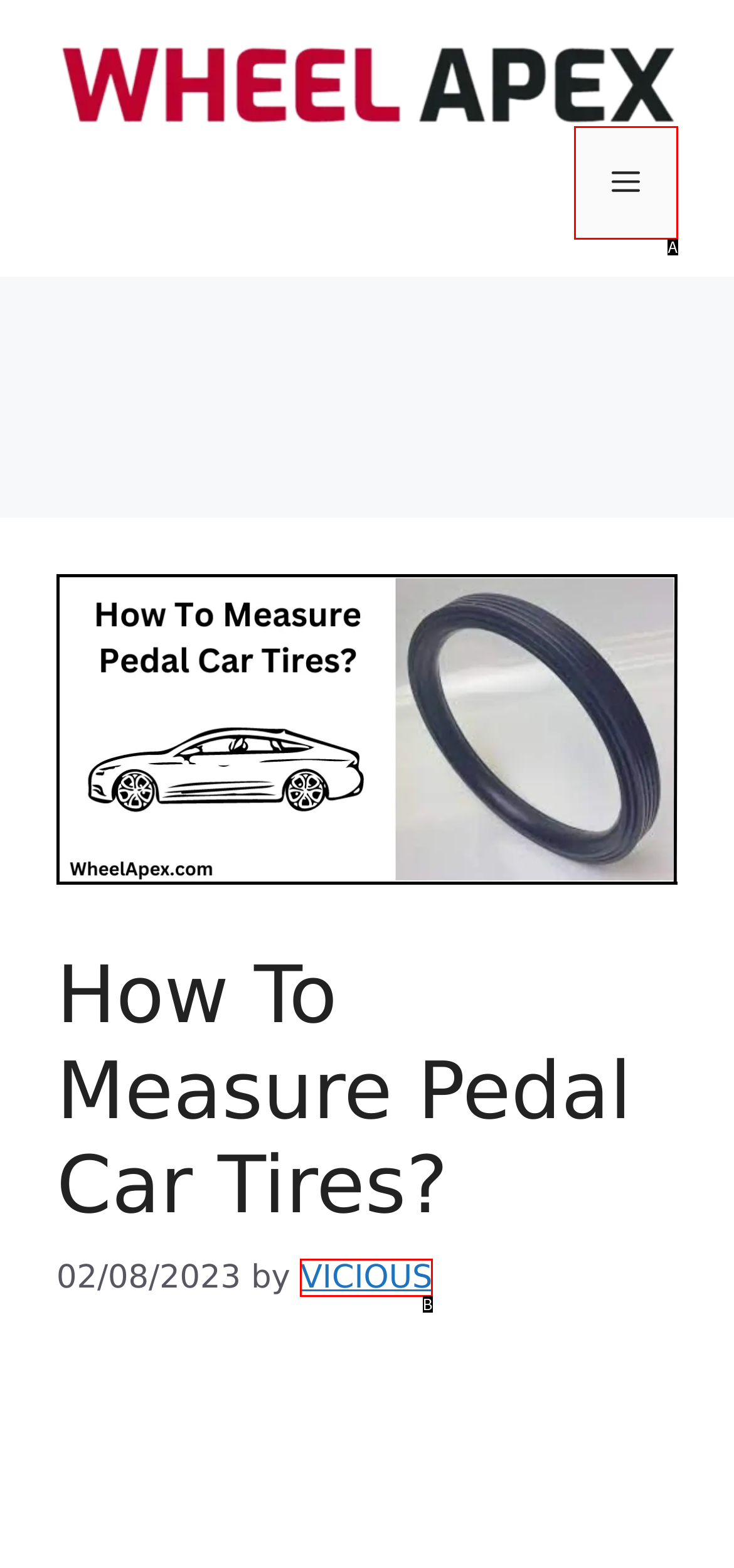Find the option that aligns with: VICIOUS
Provide the letter of the corresponding option.

B